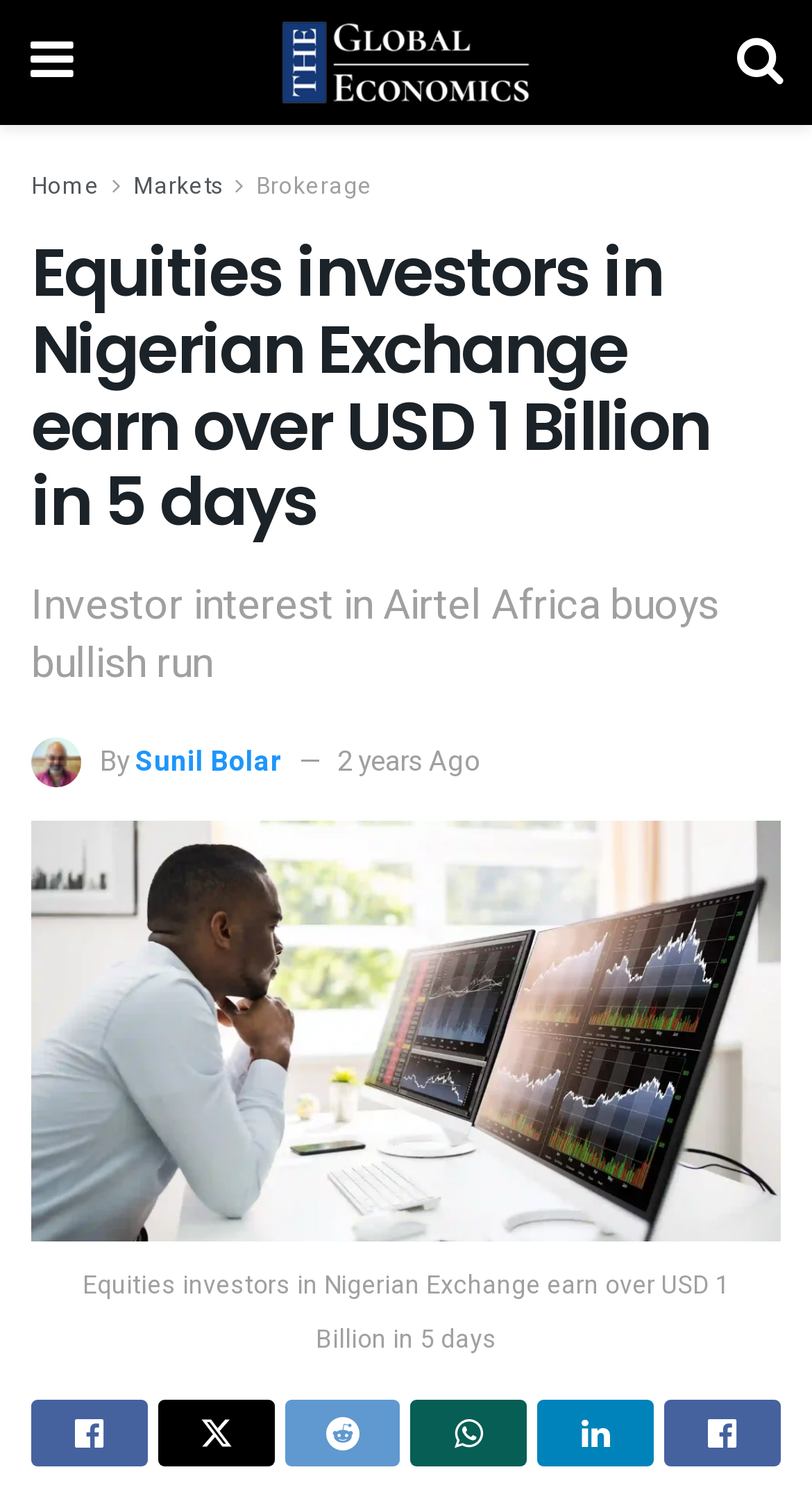Using the details from the image, please elaborate on the following question: What is the category of the webpage?

The category of the webpage can be determined by looking at the link 'Markets' which is one of the main navigation links at the top of the webpage.